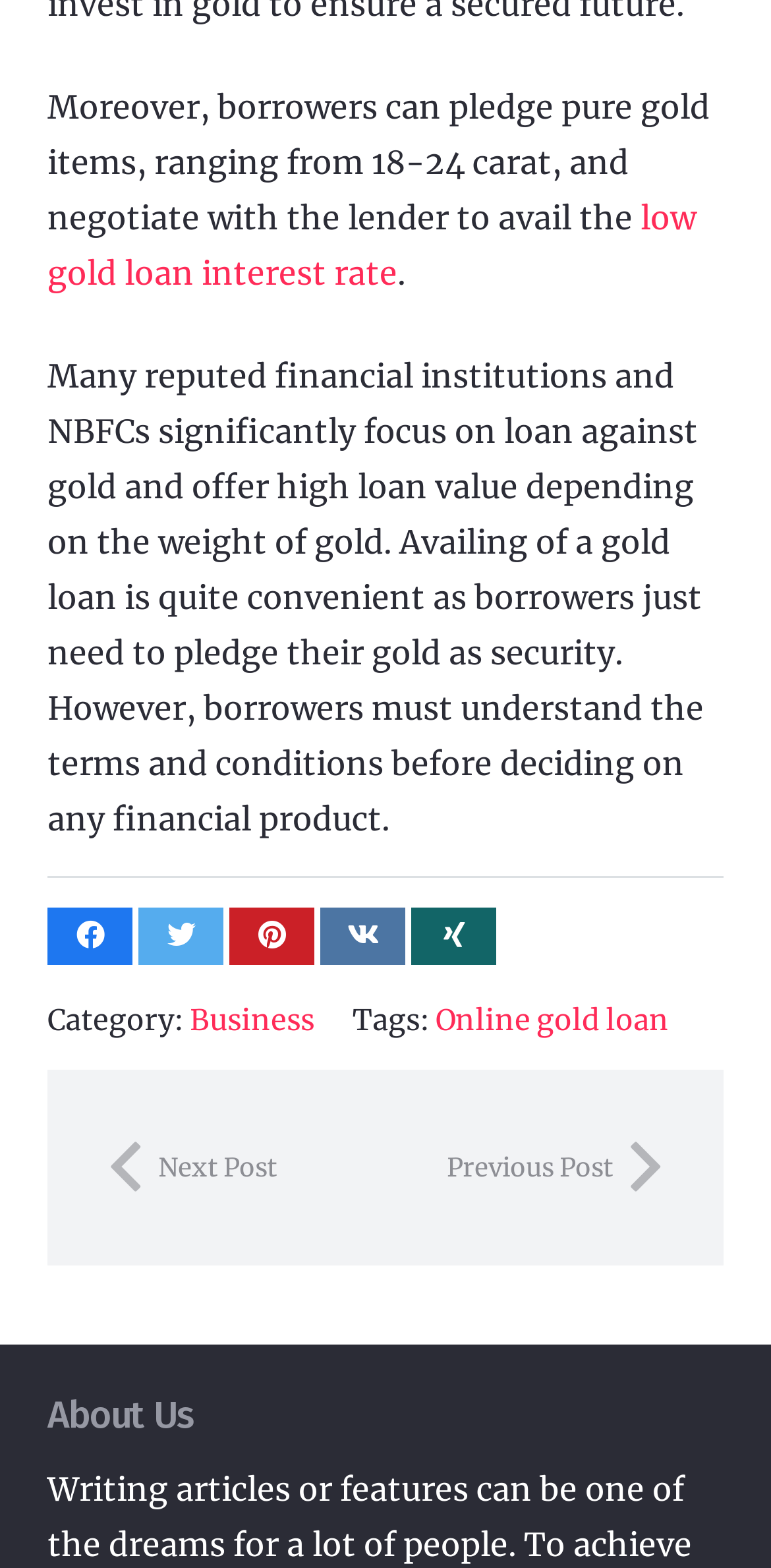Locate the bounding box coordinates of the area where you should click to accomplish the instruction: "Learn about Online gold loan".

[0.565, 0.64, 0.867, 0.663]